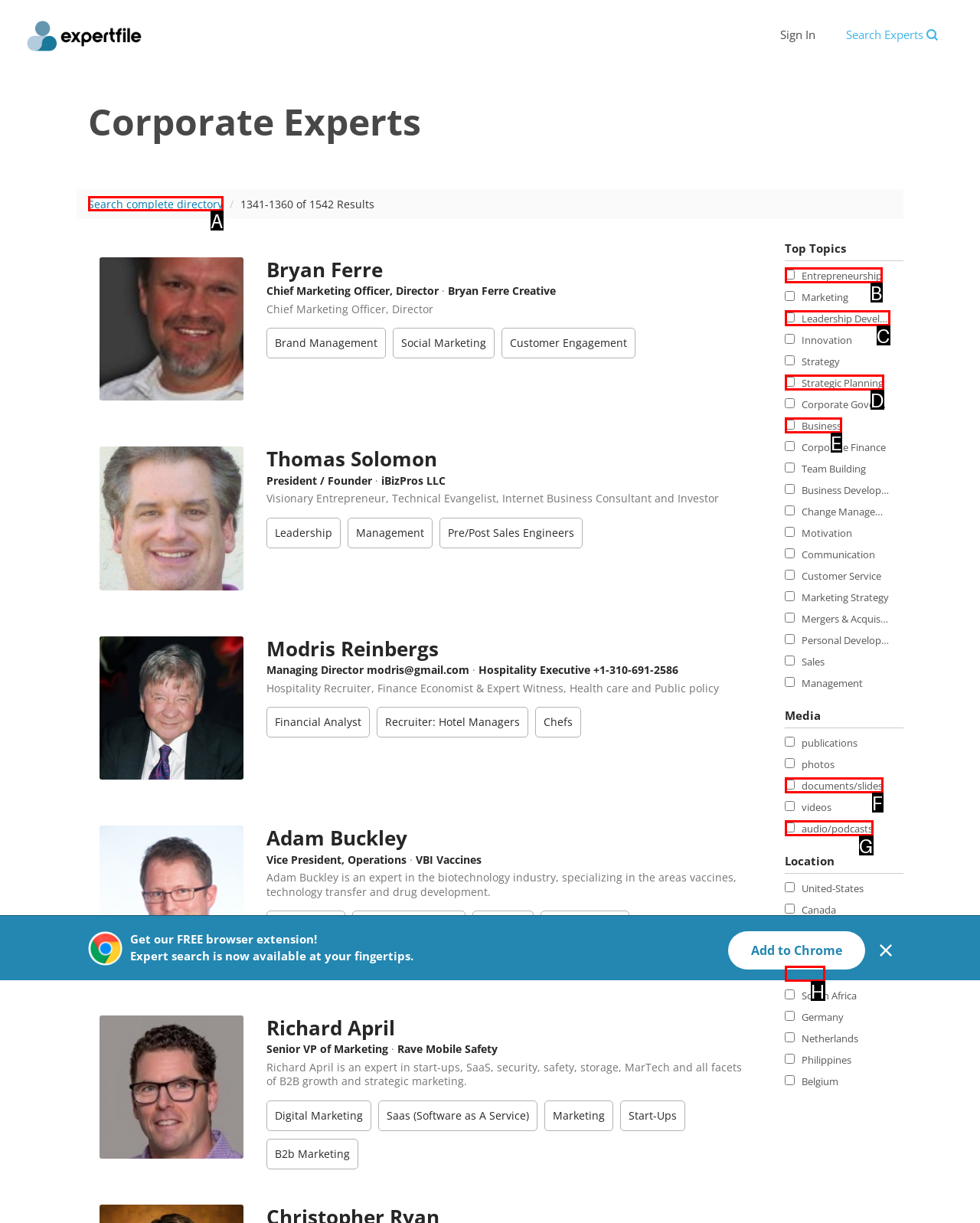Identify the letter corresponding to the UI element that matches this description: 京ICP备05004340号-1
Answer using only the letter from the provided options.

None